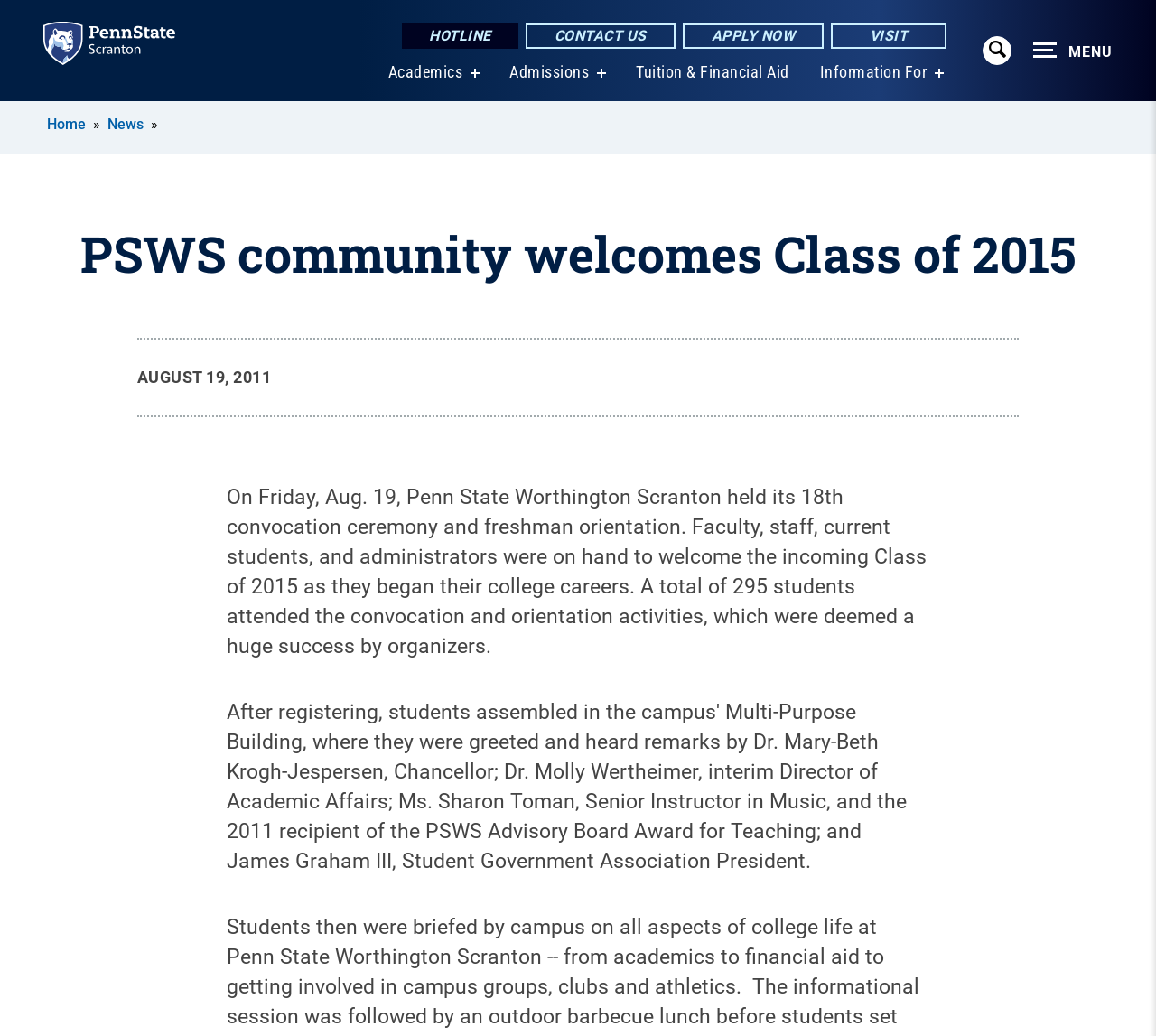Please find and report the bounding box coordinates of the element to click in order to perform the following action: "Go to Academics". The coordinates should be expressed as four float numbers between 0 and 1, in the format [left, top, right, bottom].

[0.336, 0.06, 0.4, 0.078]